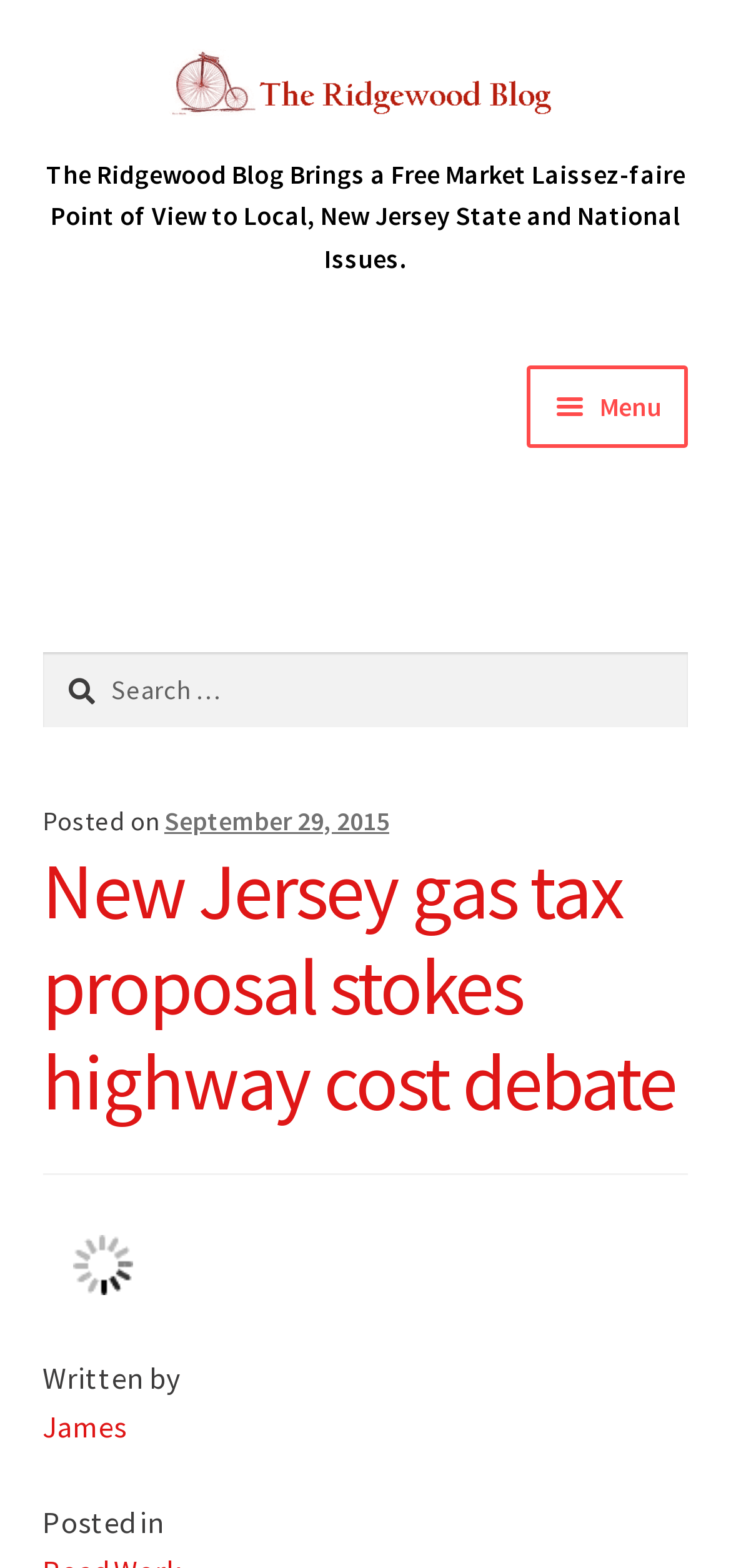Can you find the bounding box coordinates of the area I should click to execute the following instruction: "Search for something"?

[0.058, 0.416, 0.942, 0.464]